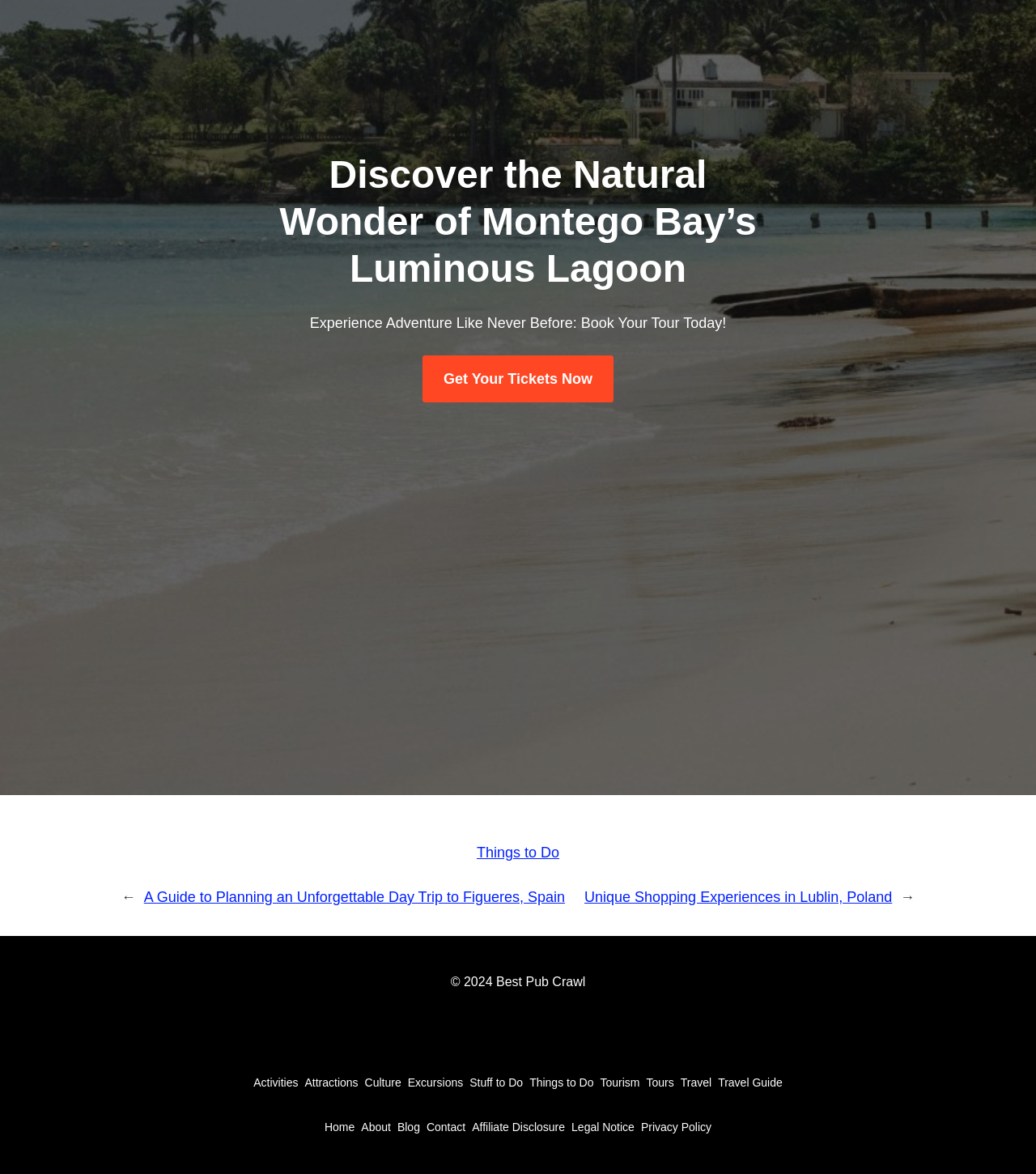What is the main attraction in Montego Bay?
Give a single word or phrase answer based on the content of the image.

Luminous Lagoon